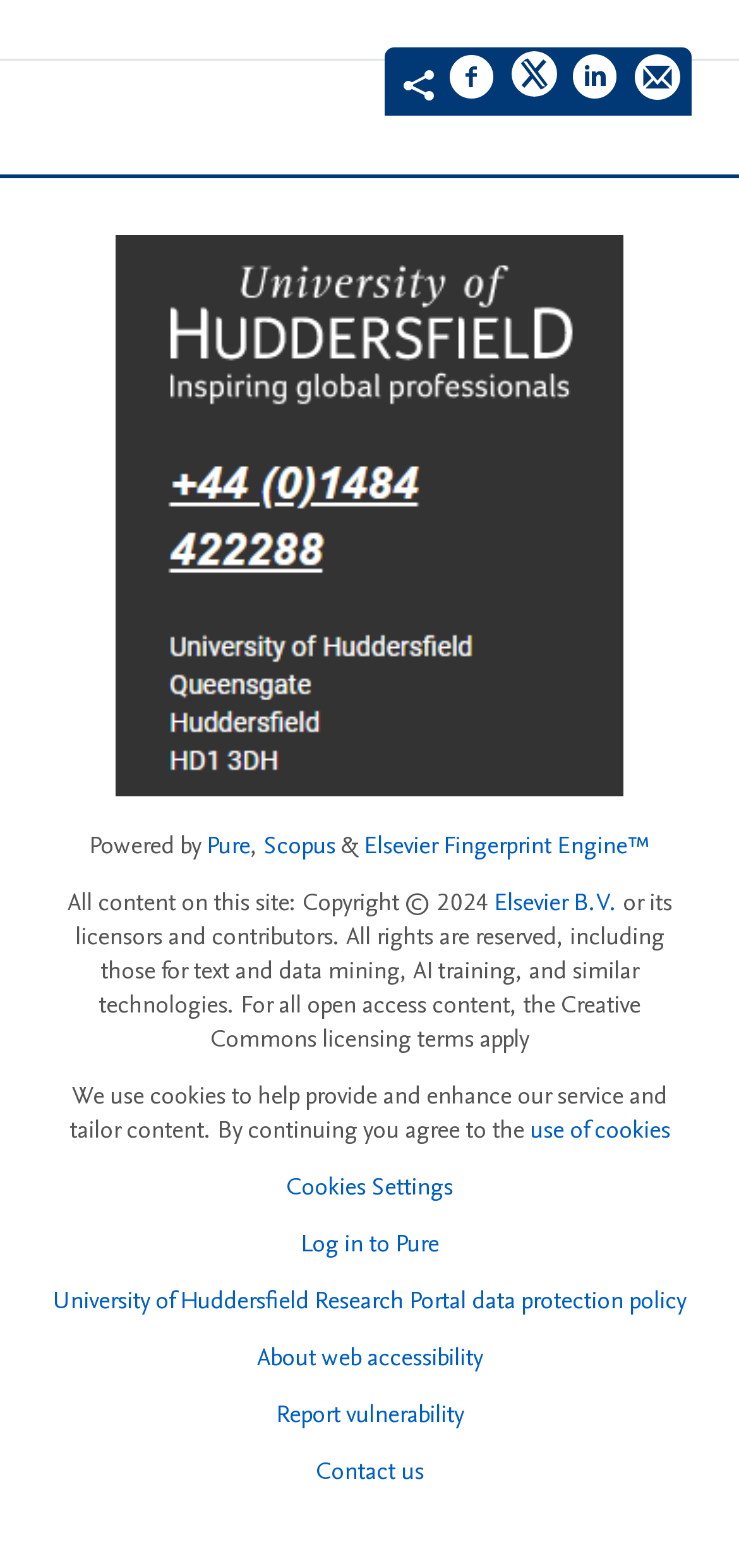Determine the bounding box coordinates of the element that should be clicked to execute the following command: "Click on About Bhate".

None